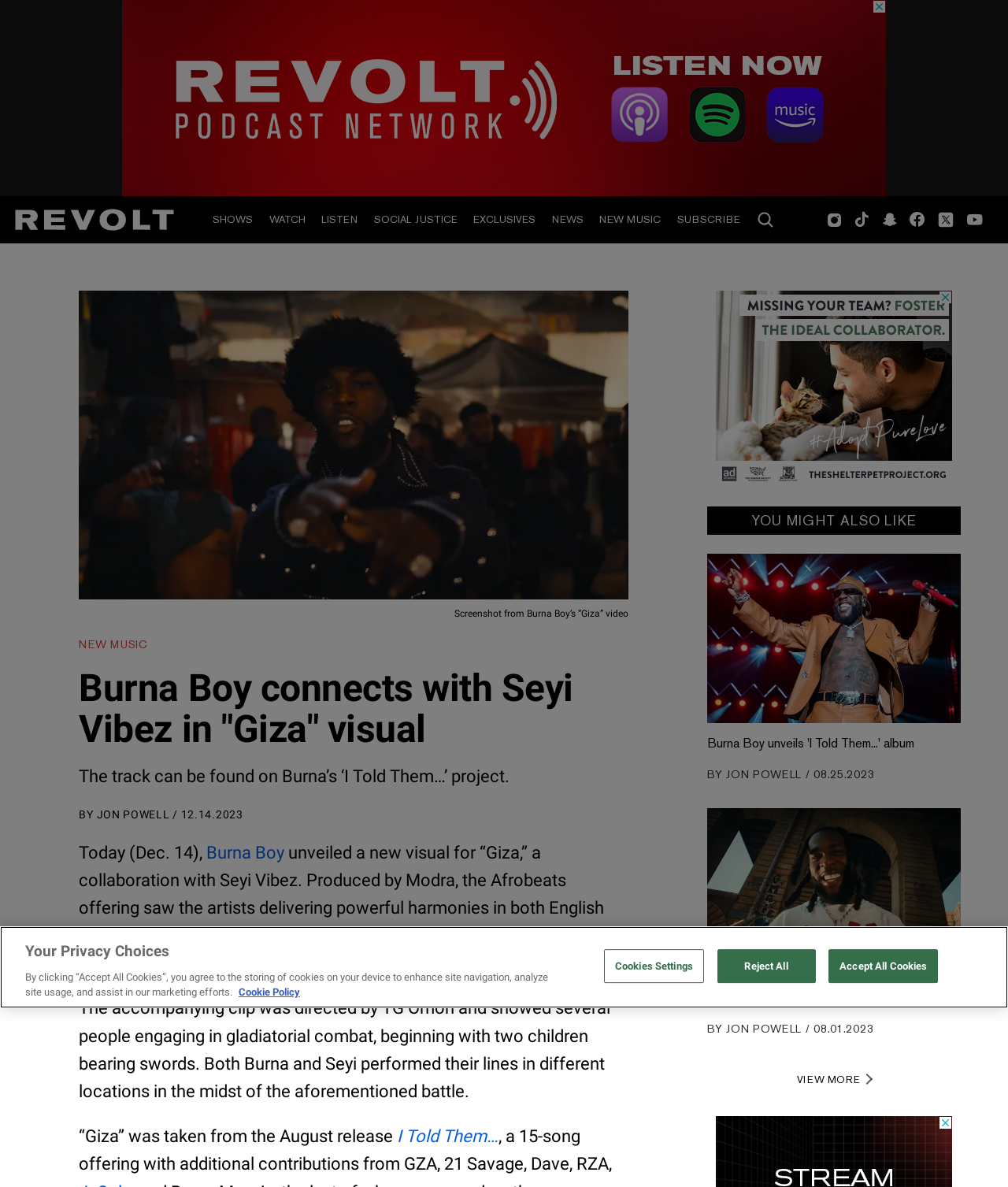Determine the bounding box of the UI component based on this description: "SnapChat". The bounding box coordinates should be four float values between 0 and 1, i.e., [left, top, right, bottom].

[0.875, 0.165, 0.89, 0.205]